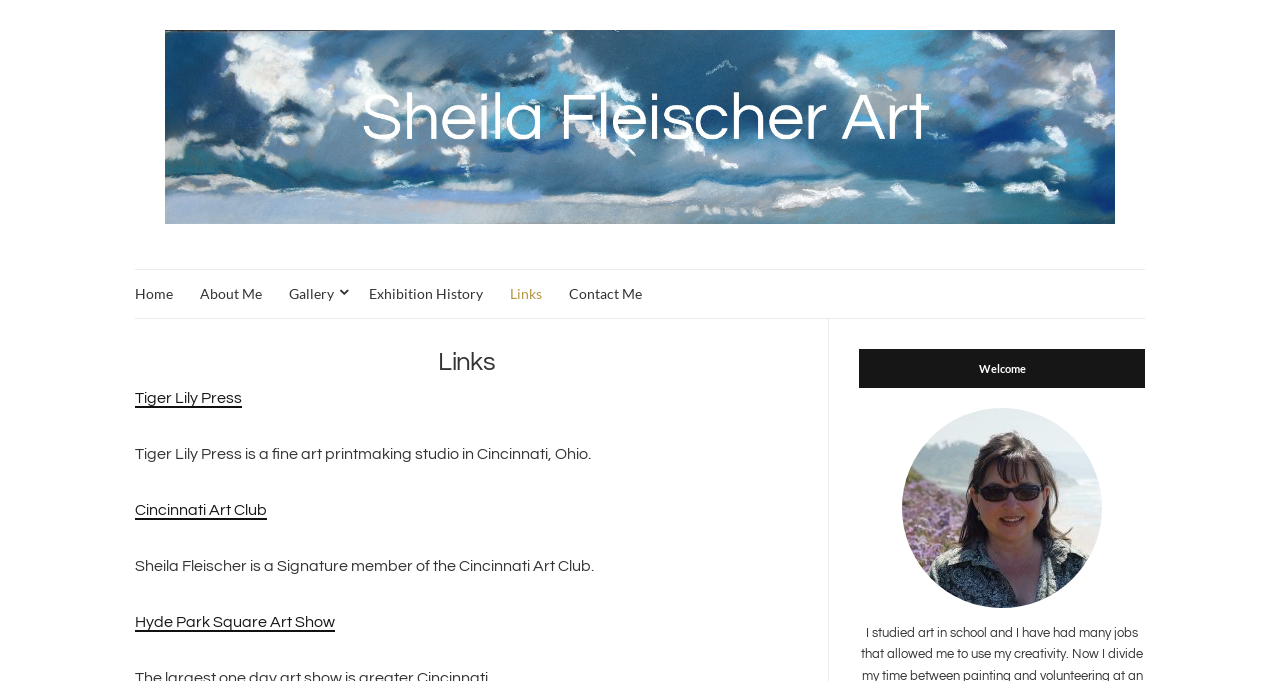Determine the bounding box coordinates of the element's region needed to click to follow the instruction: "view exhibition history". Provide these coordinates as four float numbers between 0 and 1, formatted as [left, top, right, bottom].

[0.288, 0.415, 0.377, 0.448]